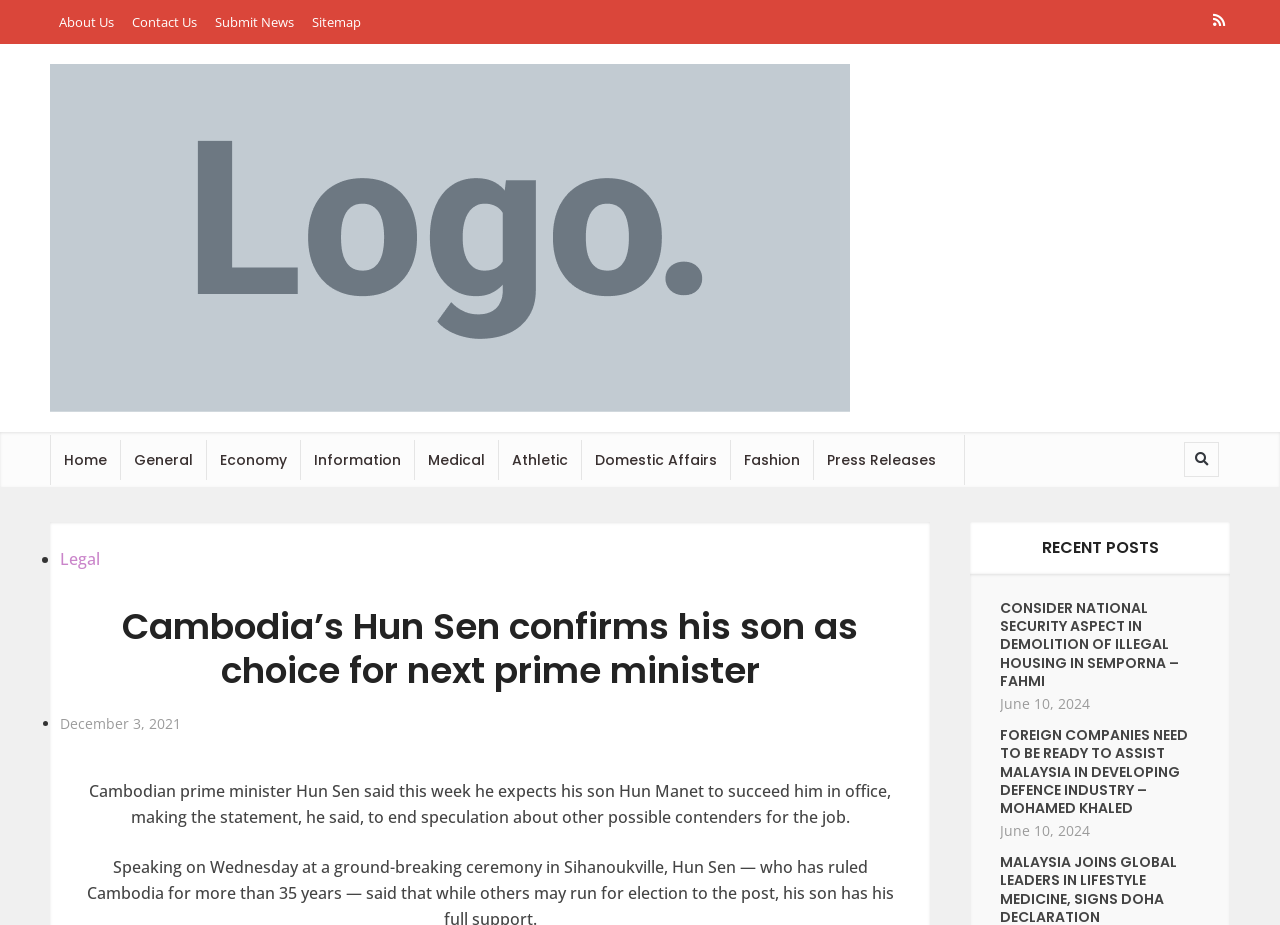Identify the bounding box for the described UI element. Provide the coordinates in (top-left x, top-left y, bottom-right x, bottom-right y) format with values ranging from 0 to 1: Press Releases

[0.636, 0.47, 0.741, 0.524]